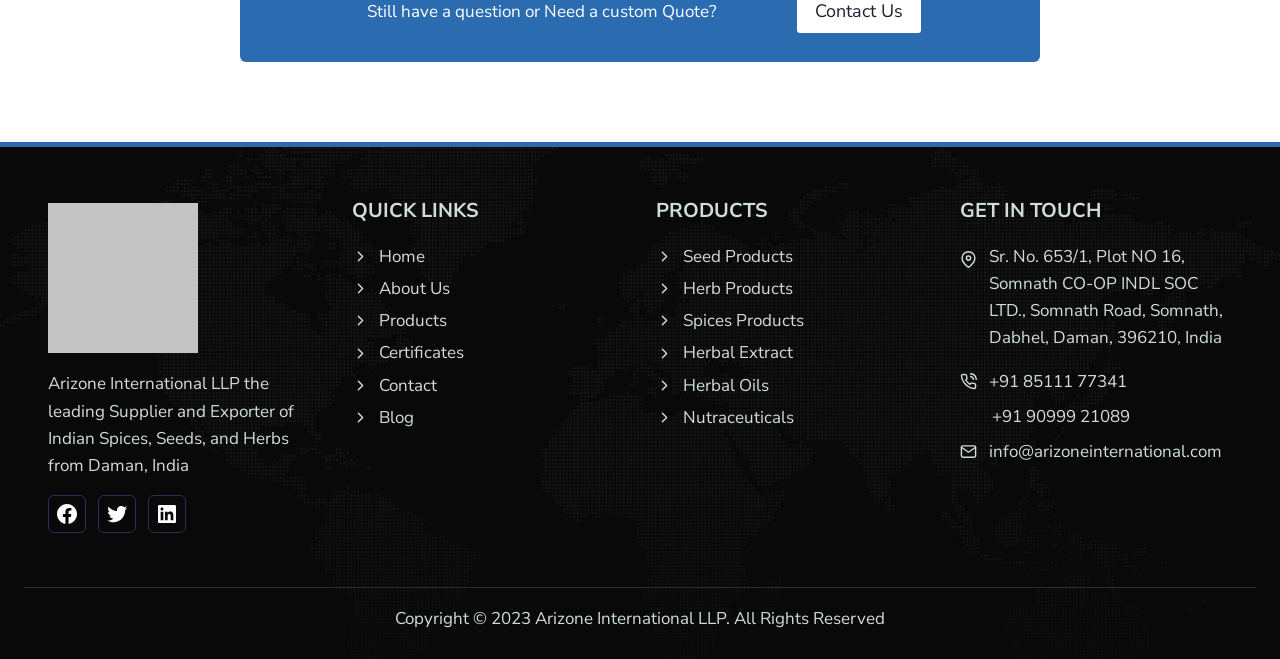What is the address of Arizone International LLP?
Please provide a full and detailed response to the question.

The StaticText element with the given address suggests that this is the physical address of Arizone International LLP.